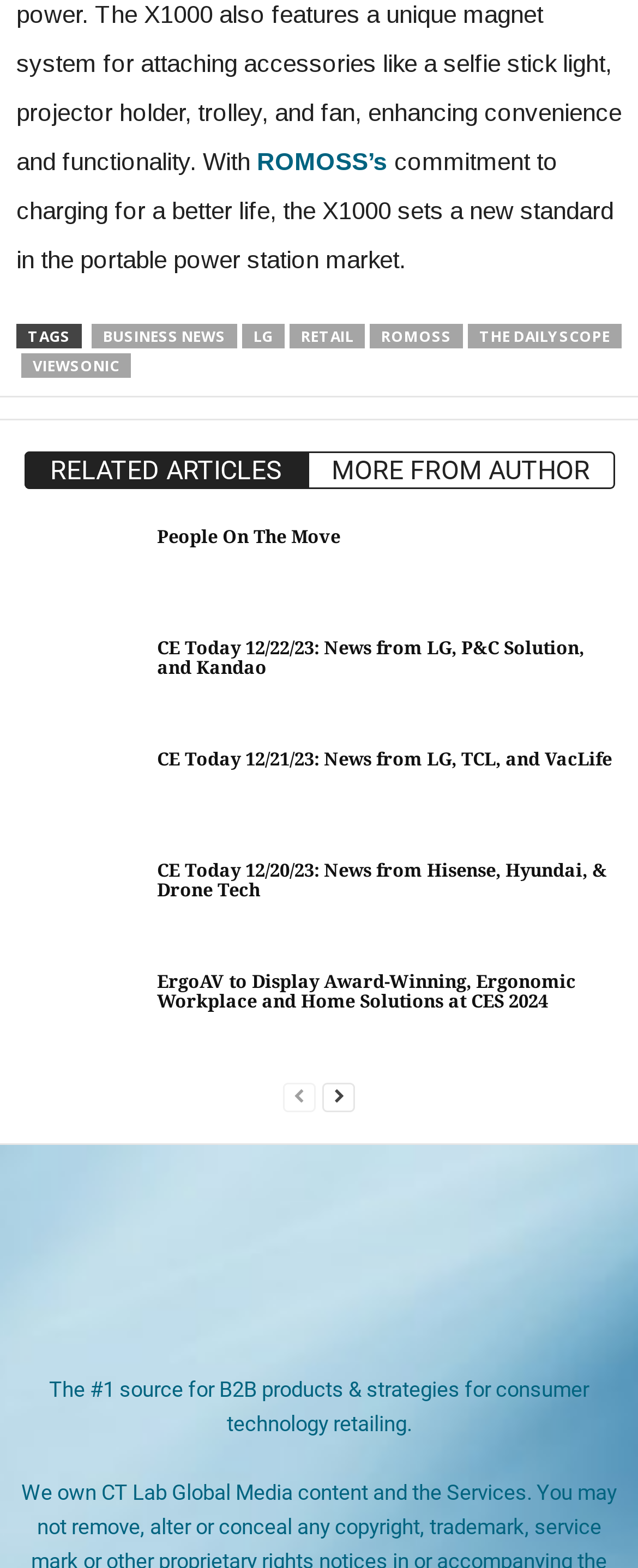Determine the bounding box coordinates of the section I need to click to execute the following instruction: "View the RELATED ARTICLES". Provide the coordinates as four float numbers between 0 and 1, i.e., [left, top, right, bottom].

[0.037, 0.288, 0.483, 0.312]